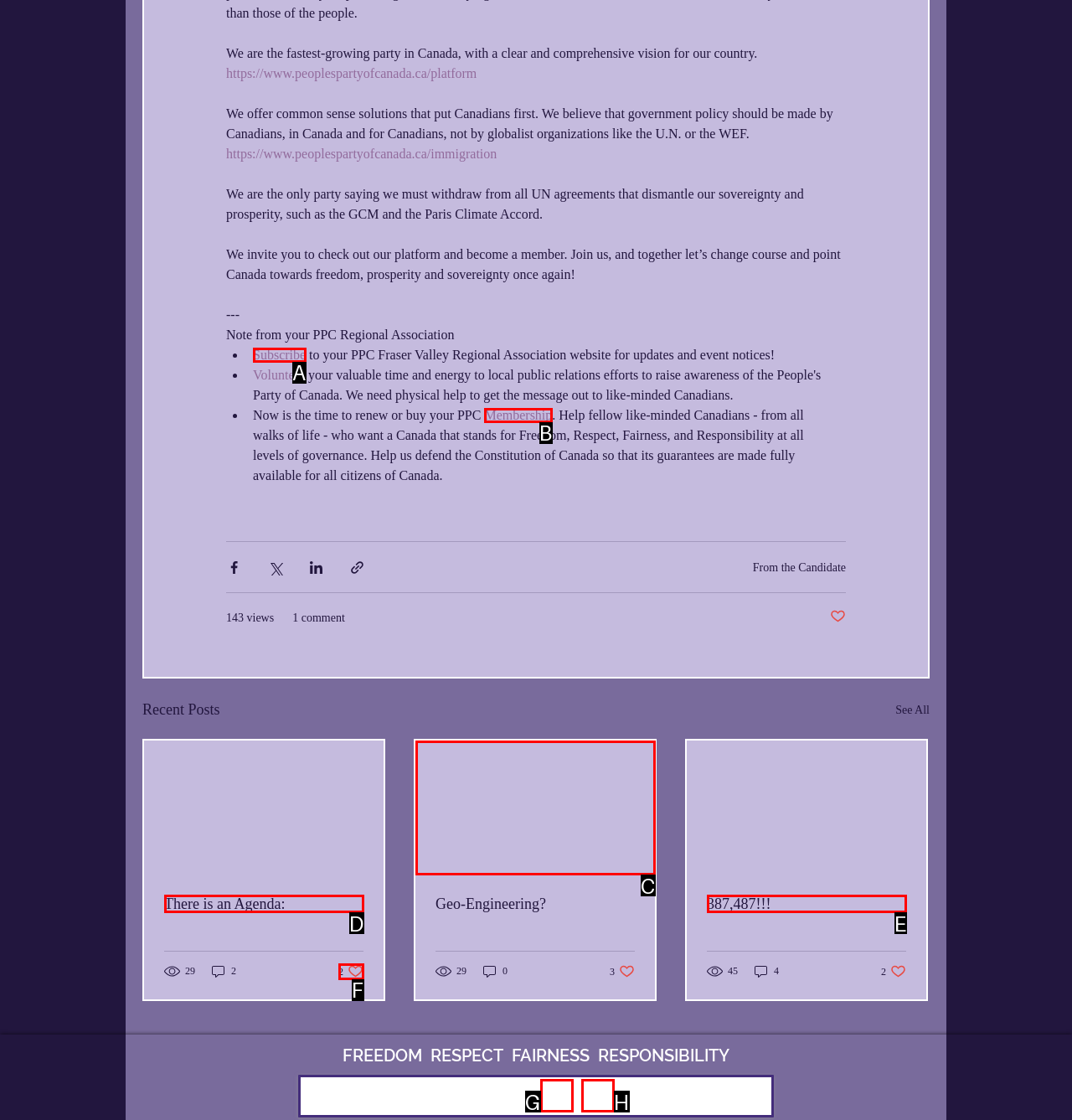From the given choices, indicate the option that best matches: There is an Agenda:
State the letter of the chosen option directly.

D